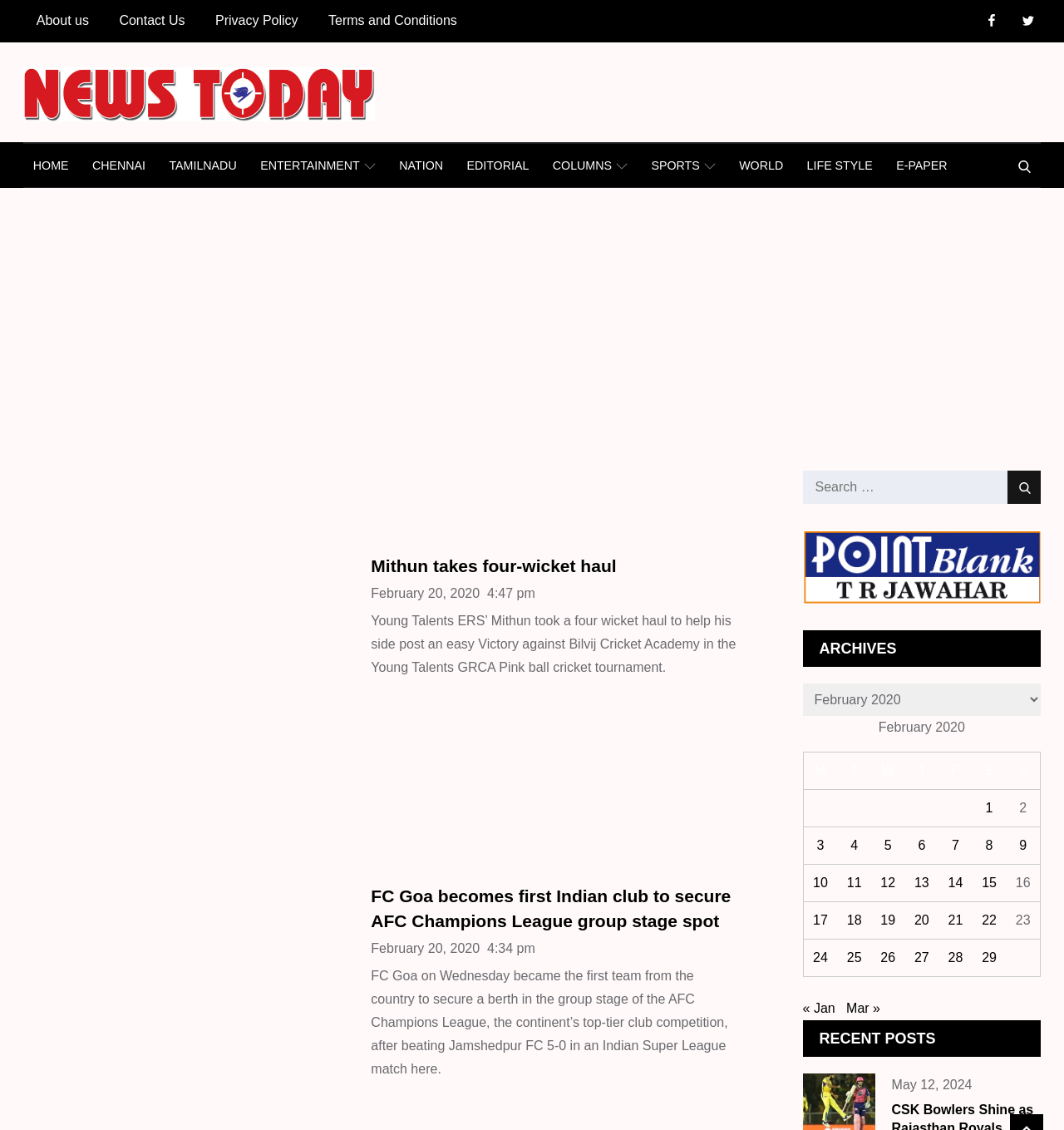Locate the bounding box coordinates of the clickable region to complete the following instruction: "Click on the About us link."

[0.022, 0.0, 0.096, 0.037]